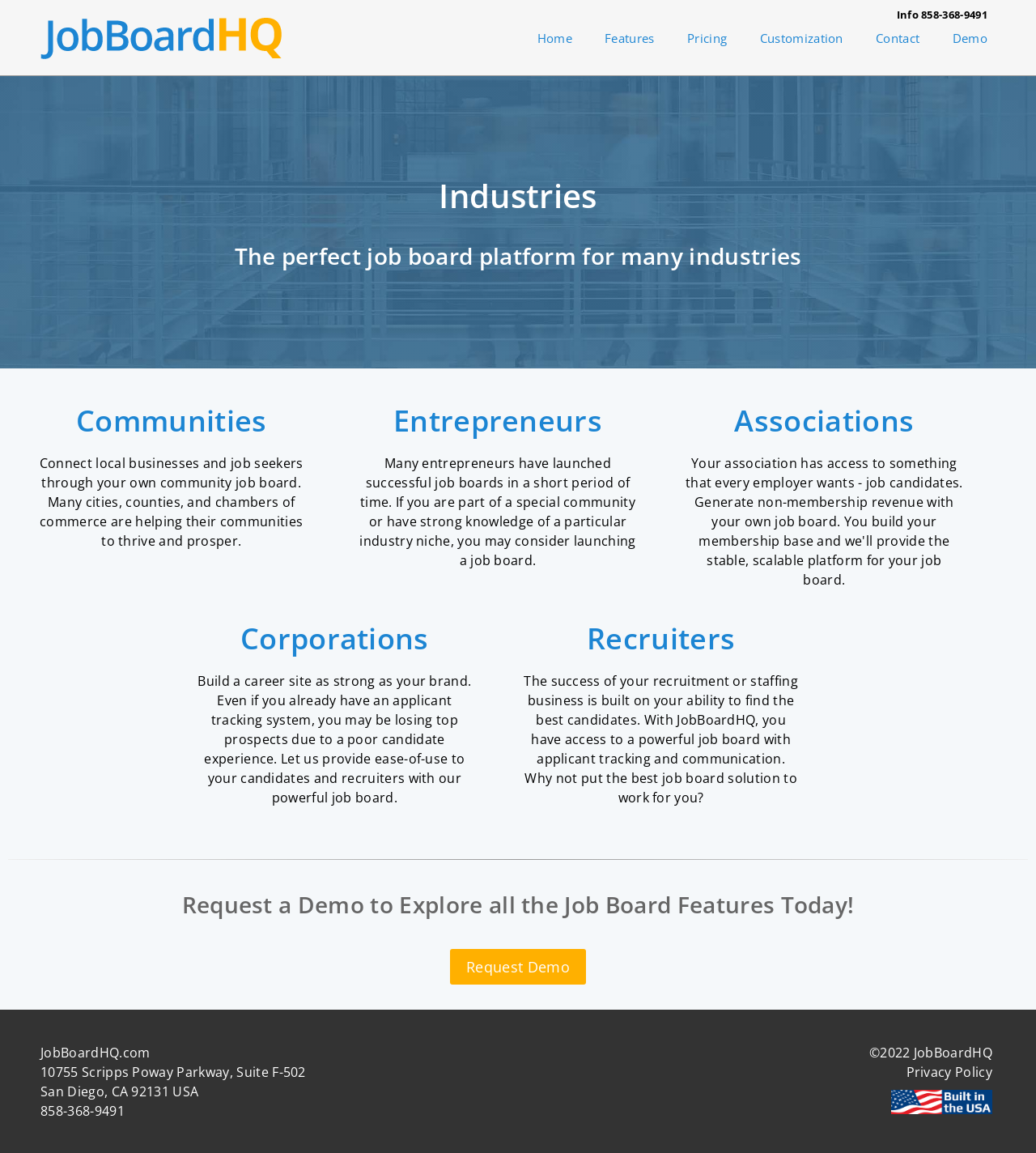Identify and provide the bounding box coordinates of the UI element described: "Client Login". The coordinates should be formatted as [left, top, right, bottom], with each number being a float between 0 and 1.

None